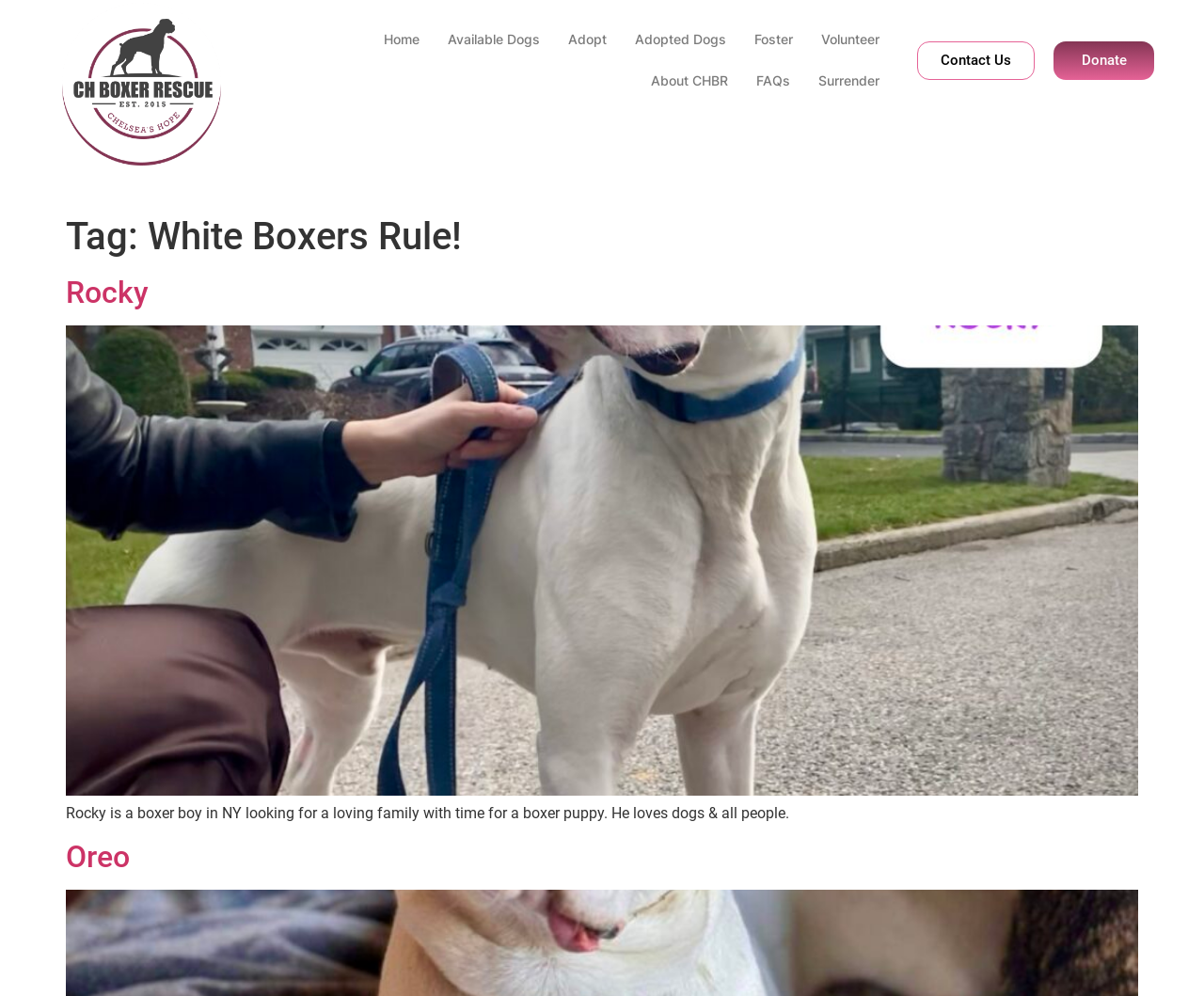Using the information shown in the image, answer the question with as much detail as possible: What is the location of Rocky?

According to the article about Rocky, he is a boxer boy in NY looking for a loving family with time for a boxer puppy, which suggests that his location is New York.